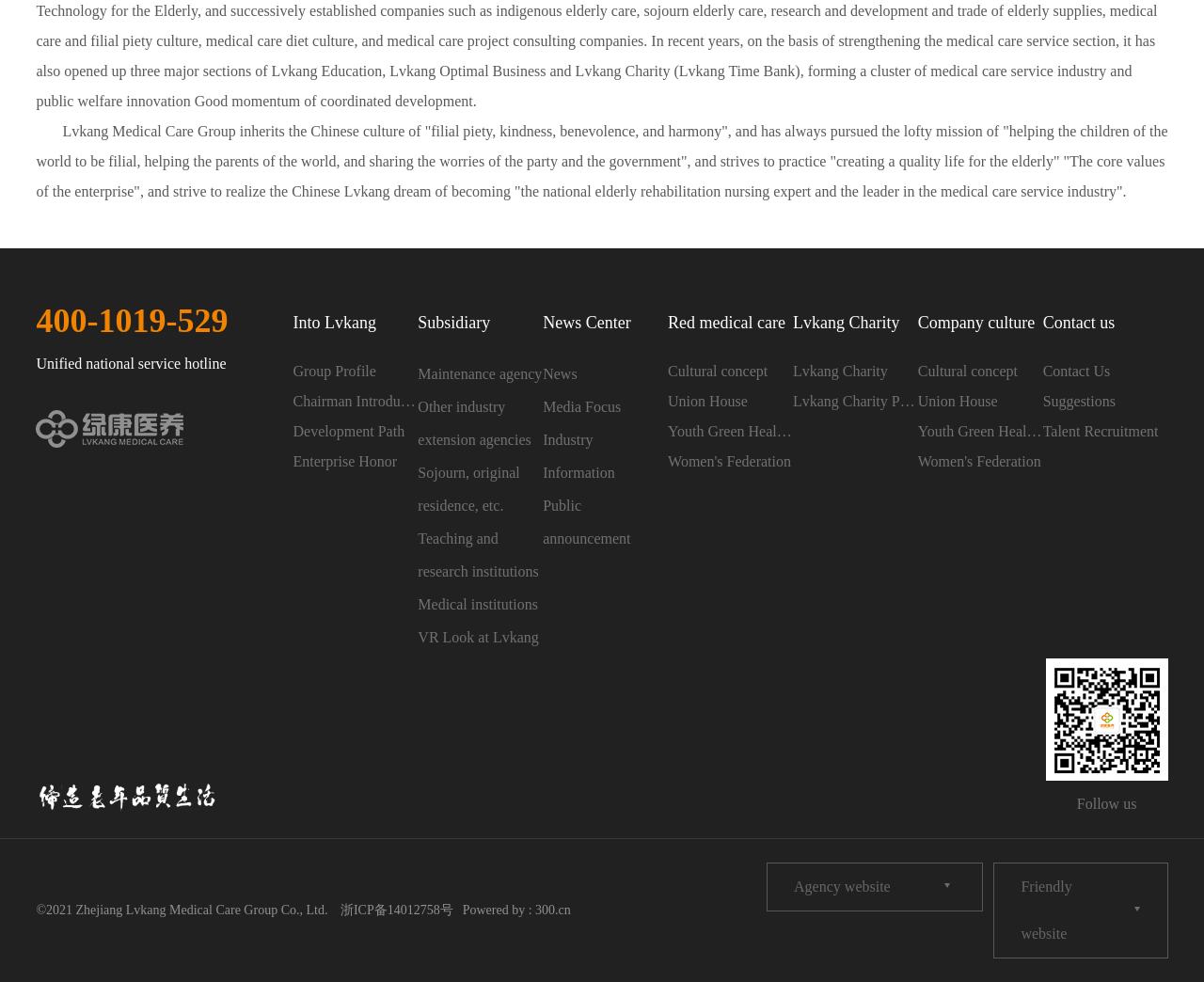Give the bounding box coordinates for the element described by: "Suggestions".

[0.866, 0.394, 0.97, 0.424]